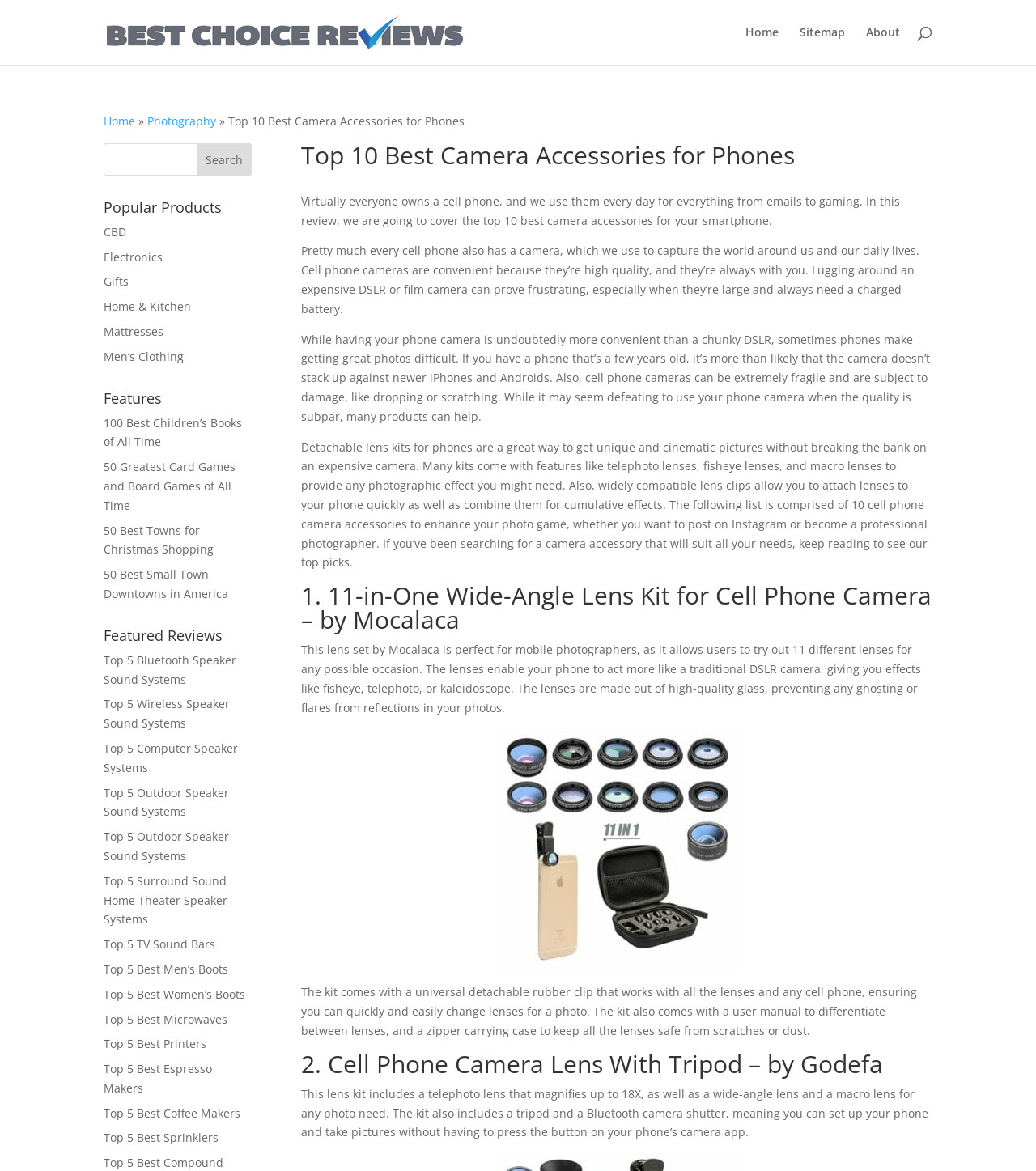How many camera accessories are reviewed on this webpage?
Respond with a short answer, either a single word or a phrase, based on the image.

10